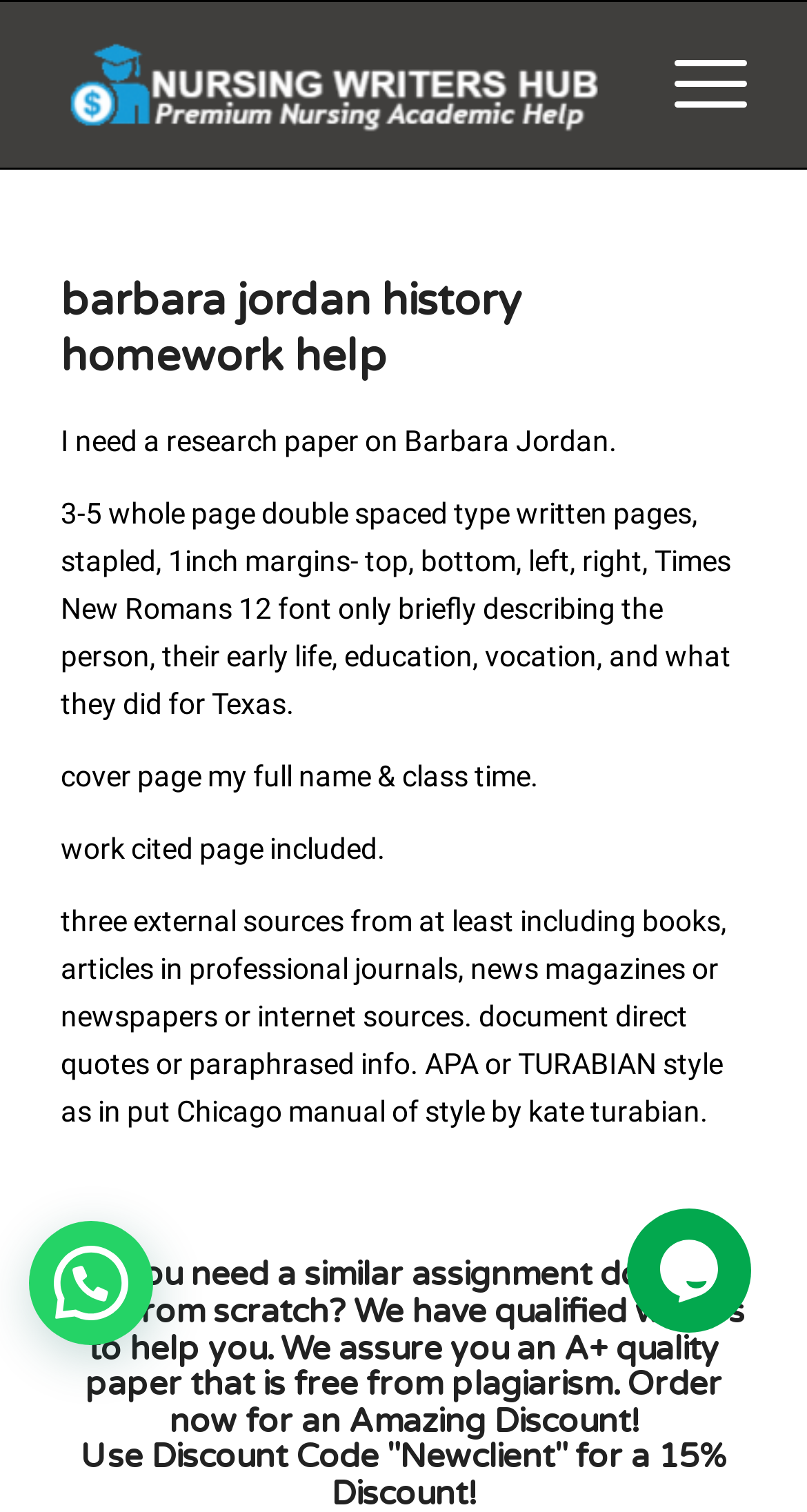What is the main heading of this webpage? Please extract and provide it.

barbara jordan history homework help